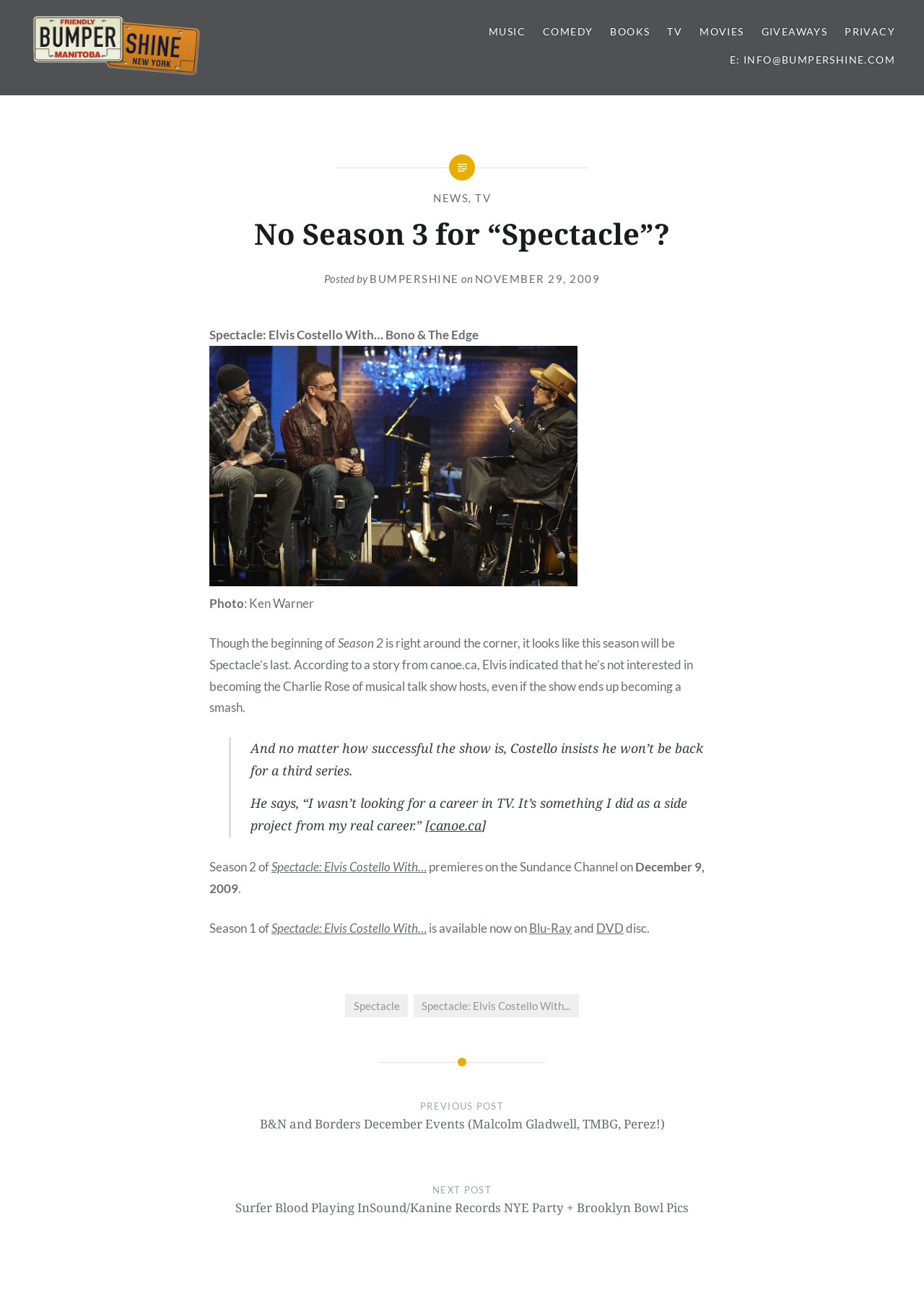Identify the bounding box coordinates of the HTML element based on this description: "November 29, 2009November 29, 2009".

[0.514, 0.209, 0.649, 0.219]